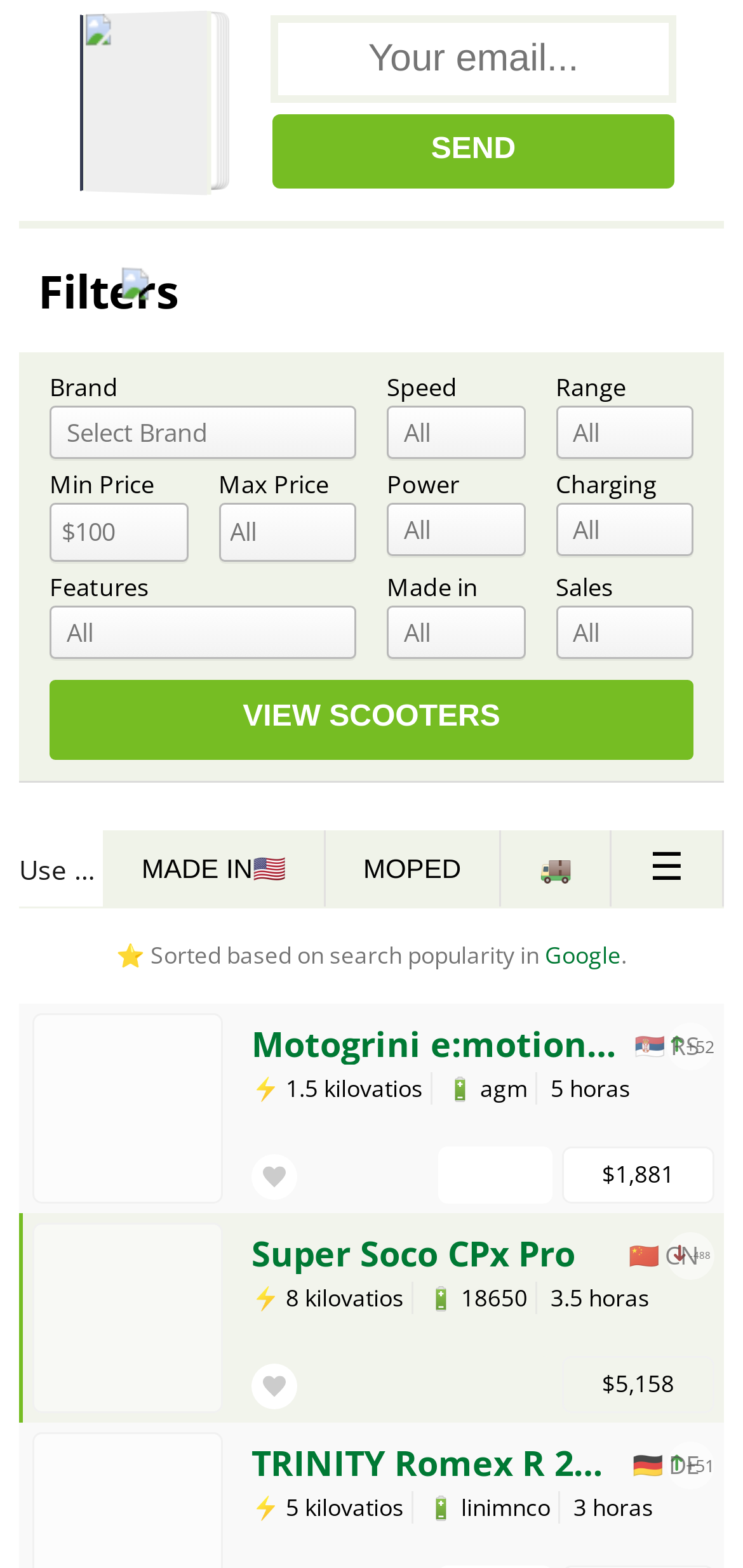What is the charging time for the Super Soco CPx Pro?
Use the screenshot to answer the question with a single word or phrase.

3.5 hours